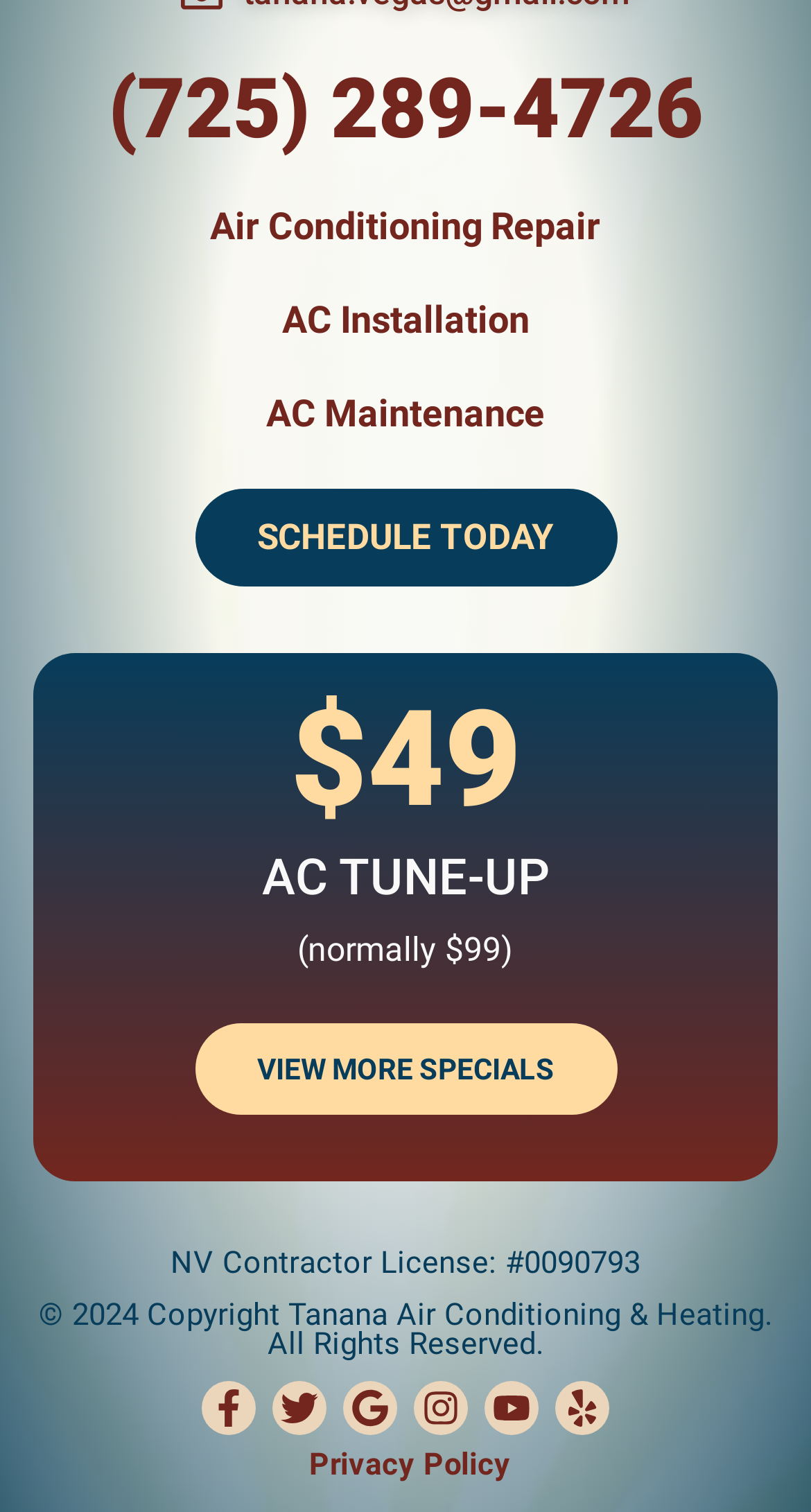What is the special offer for AC TUNE-UP?
Based on the image, provide your answer in one word or phrase.

$49